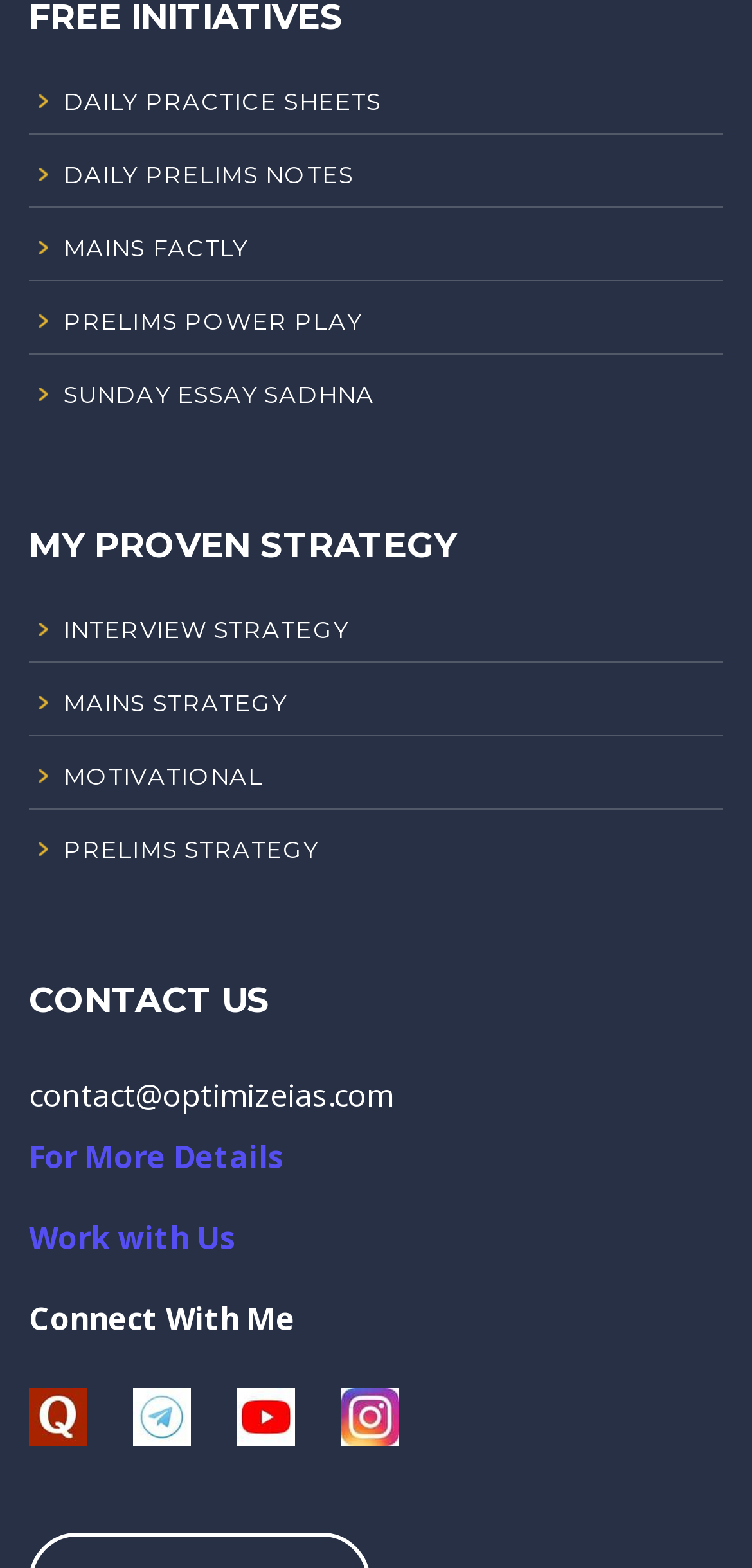How many social media links are there?
Using the information from the image, give a concise answer in one word or a short phrase.

4